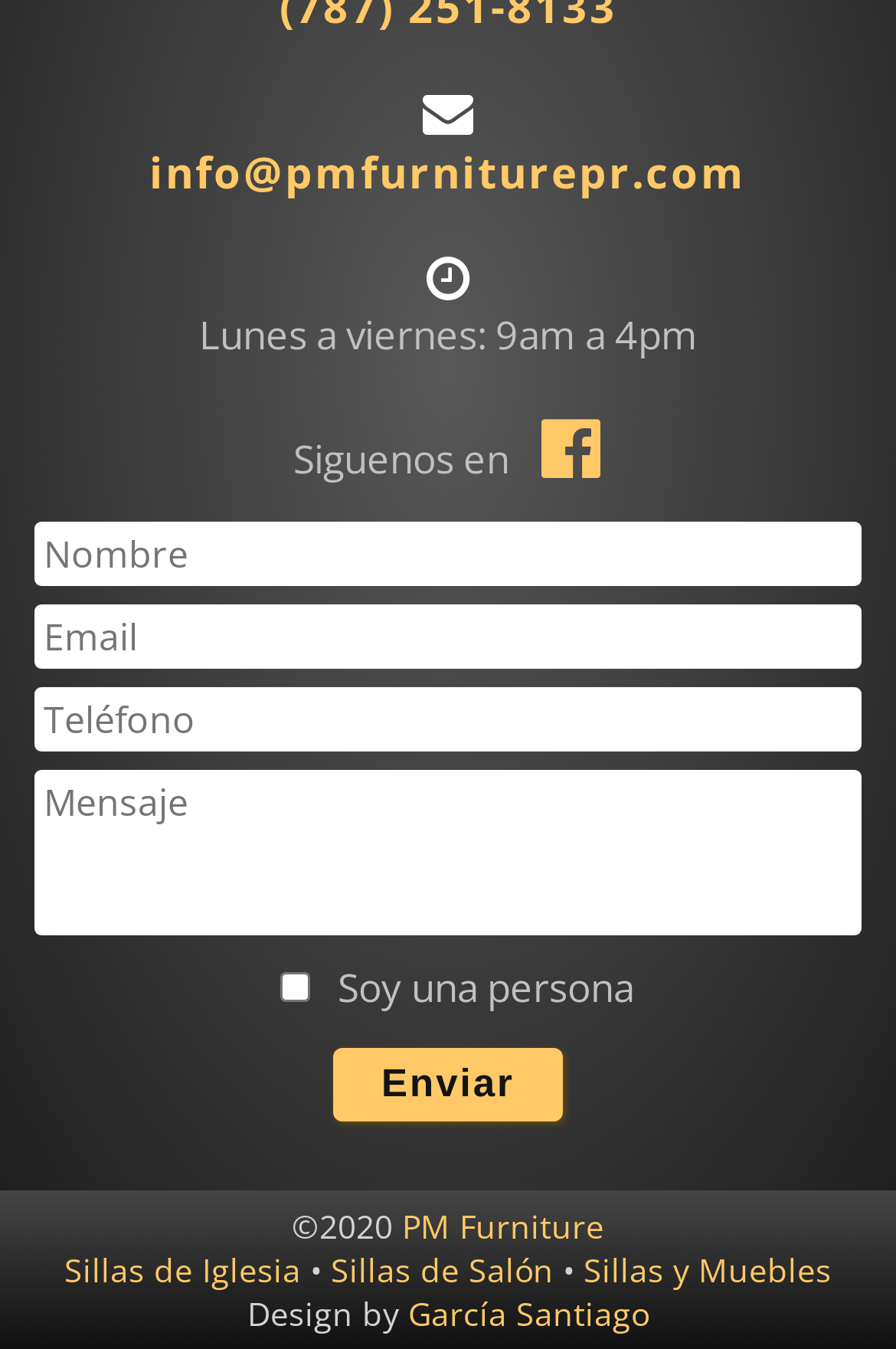Determine the bounding box coordinates for the UI element matching this description: "Enviar".

[0.372, 0.776, 0.628, 0.831]